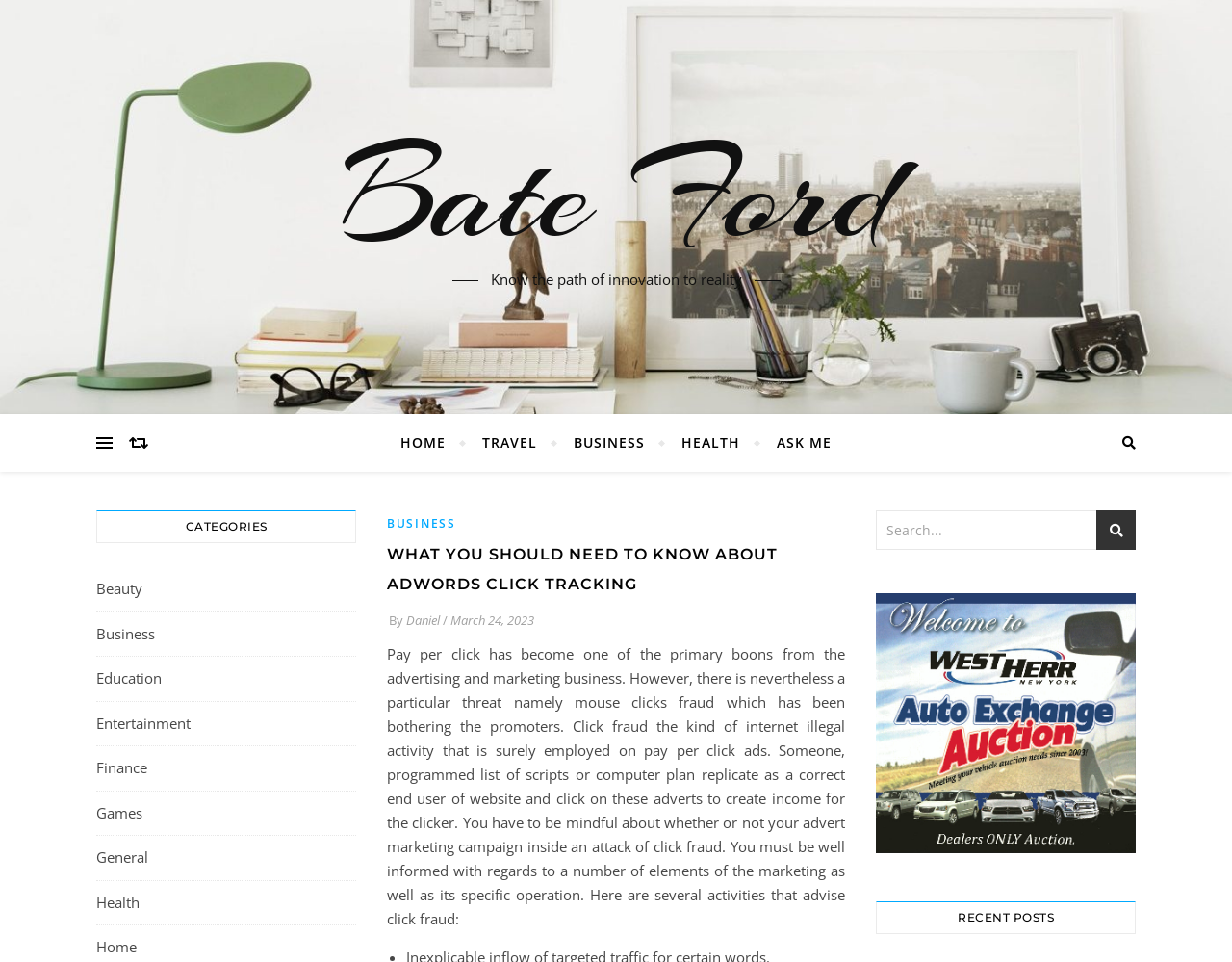Please identify the bounding box coordinates of where to click in order to follow the instruction: "Read the article about ADWORDS CLICK TRACKING".

[0.314, 0.561, 0.686, 0.623]